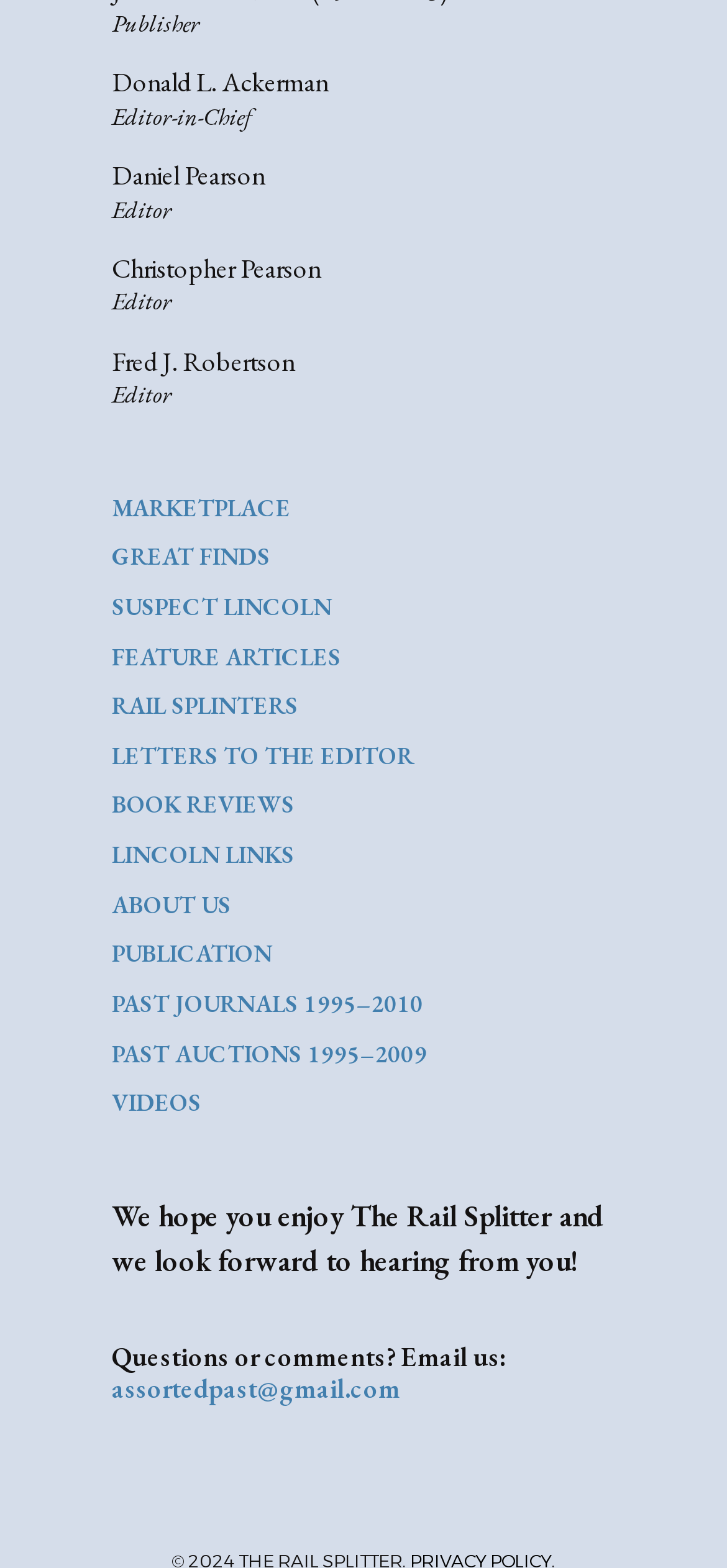Who is the publisher of this journal?
Please provide a comprehensive answer to the question based on the webpage screenshot.

The publisher's name is mentioned at the top of the webpage, below the 'Publisher' label, which is 'Donald L. Ackerman'.